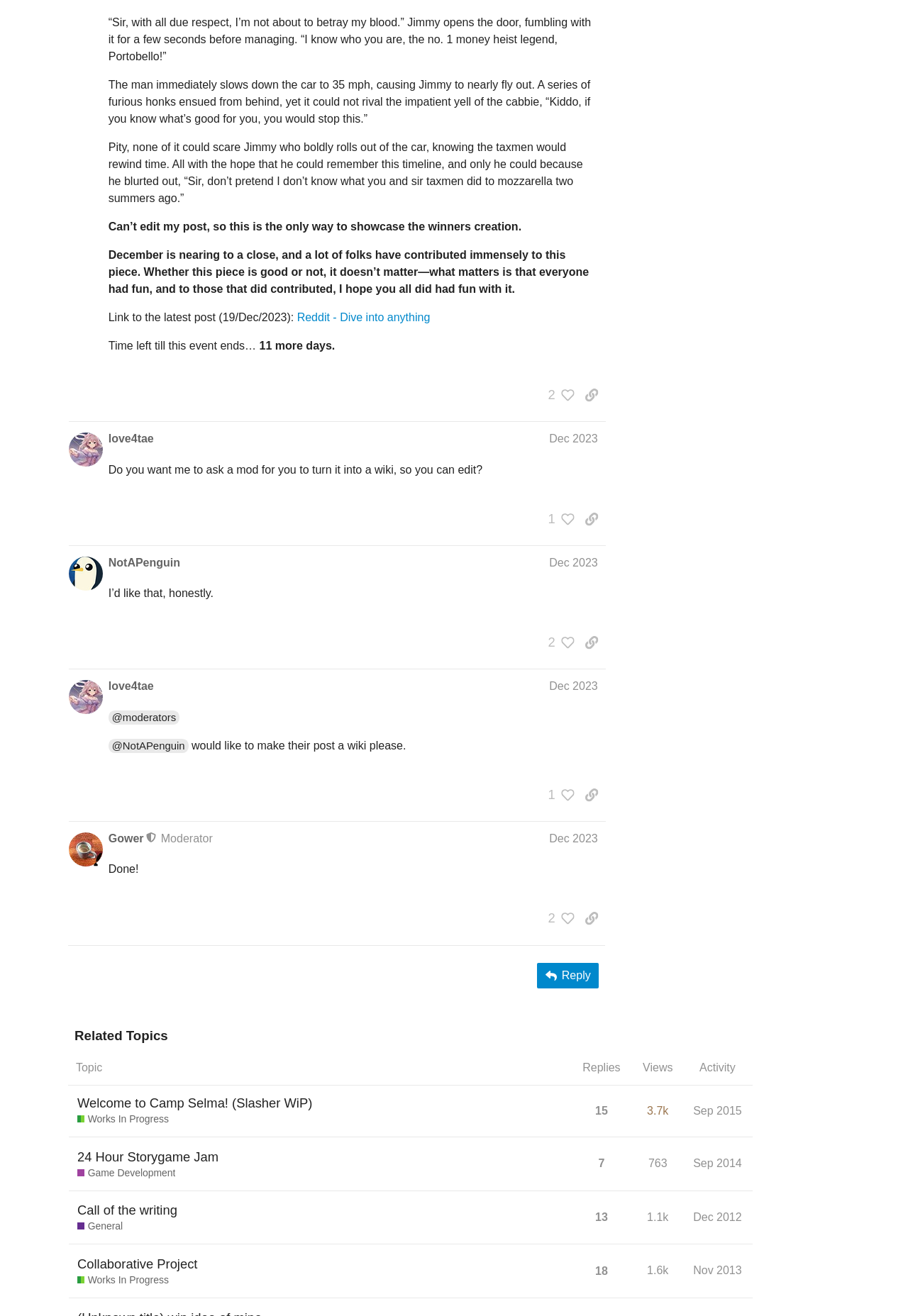Based on the provided description, "Call of the writing", find the bounding box of the corresponding UI element in the screenshot.

[0.085, 0.906, 0.195, 0.933]